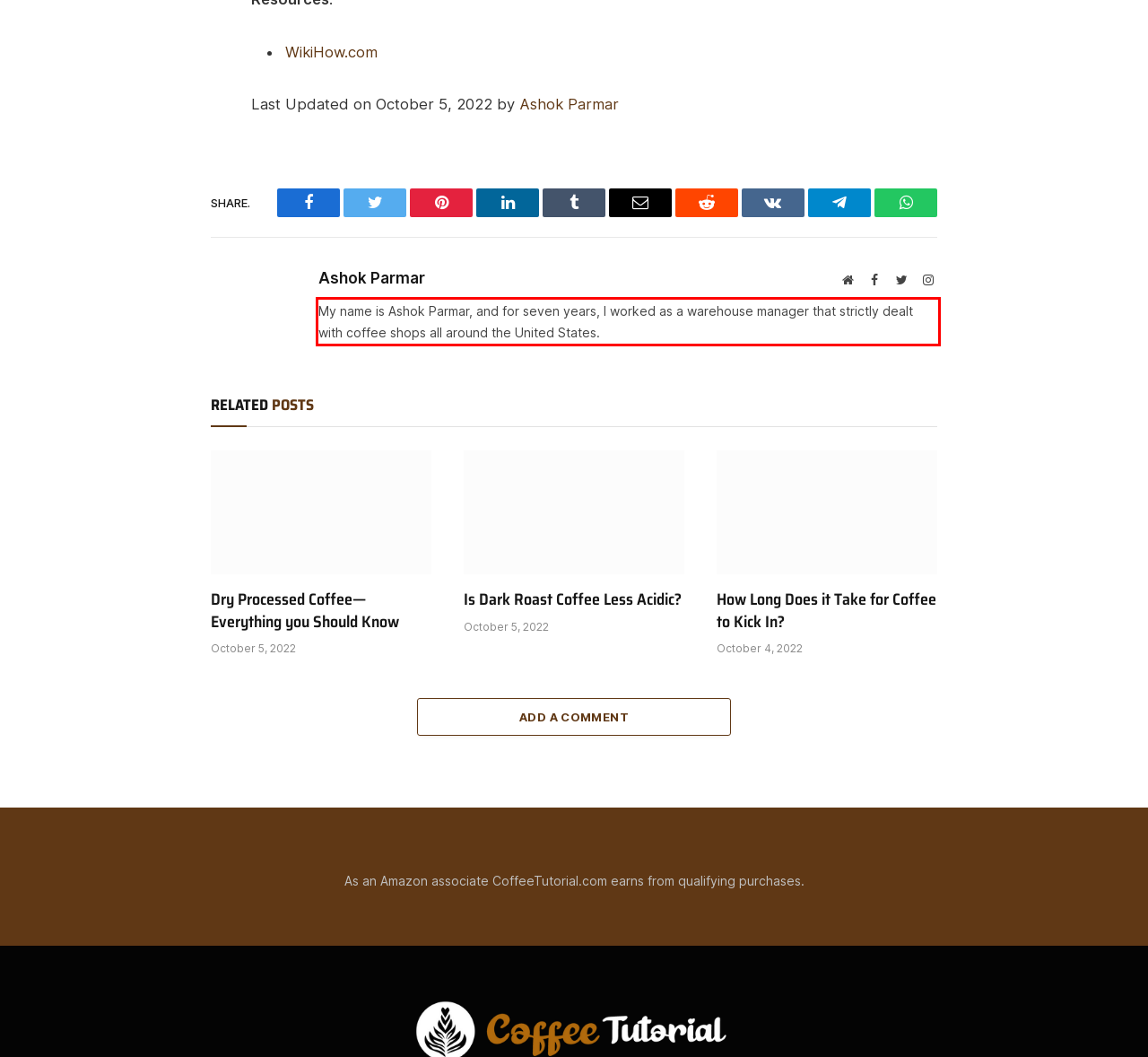Identify the red bounding box in the webpage screenshot and perform OCR to generate the text content enclosed.

My name is Ashok Parmar, and for seven years, I worked as a warehouse manager that strictly dealt with coffee shops all around the United States.